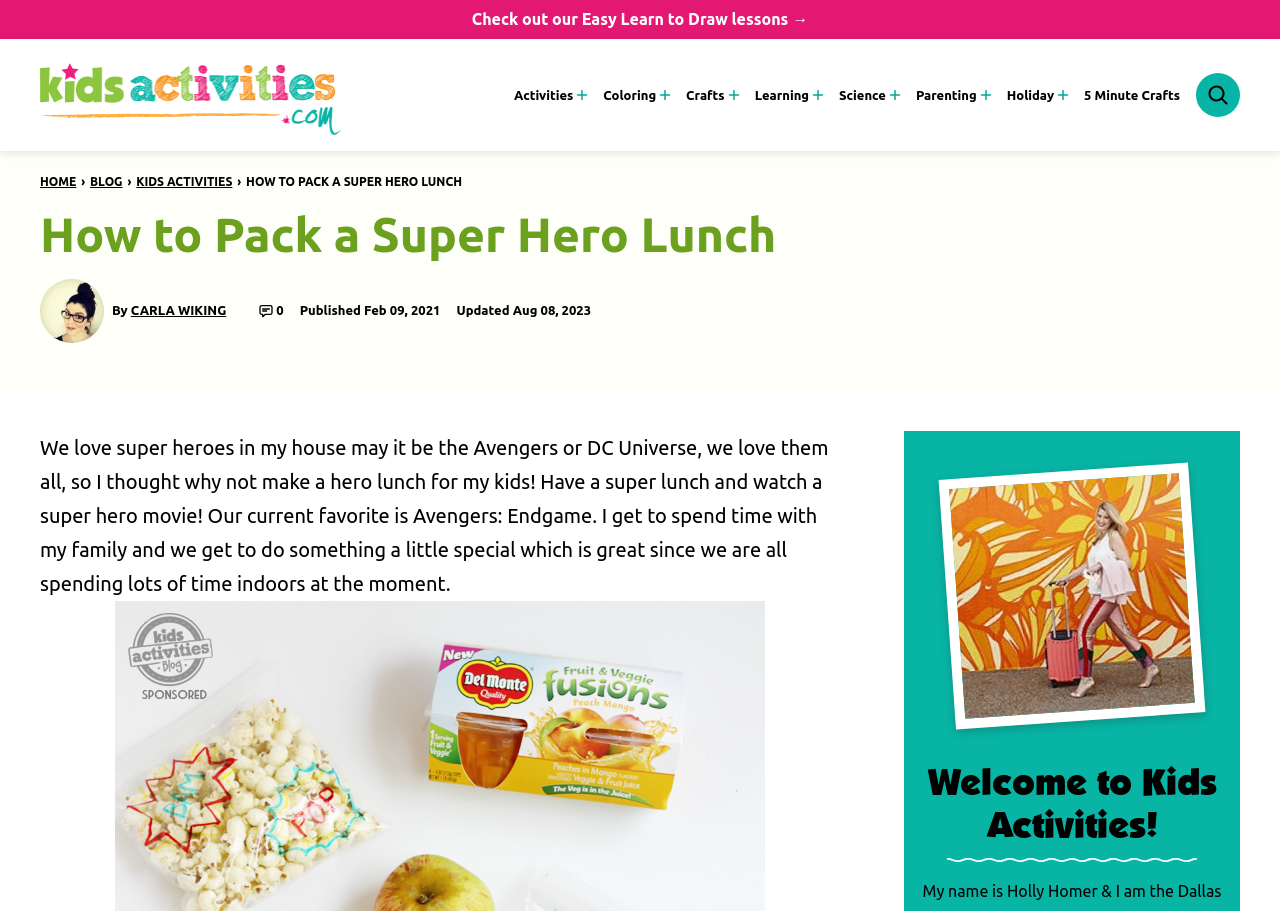What is the title or heading displayed on the webpage?

How to Pack a Super Hero Lunch